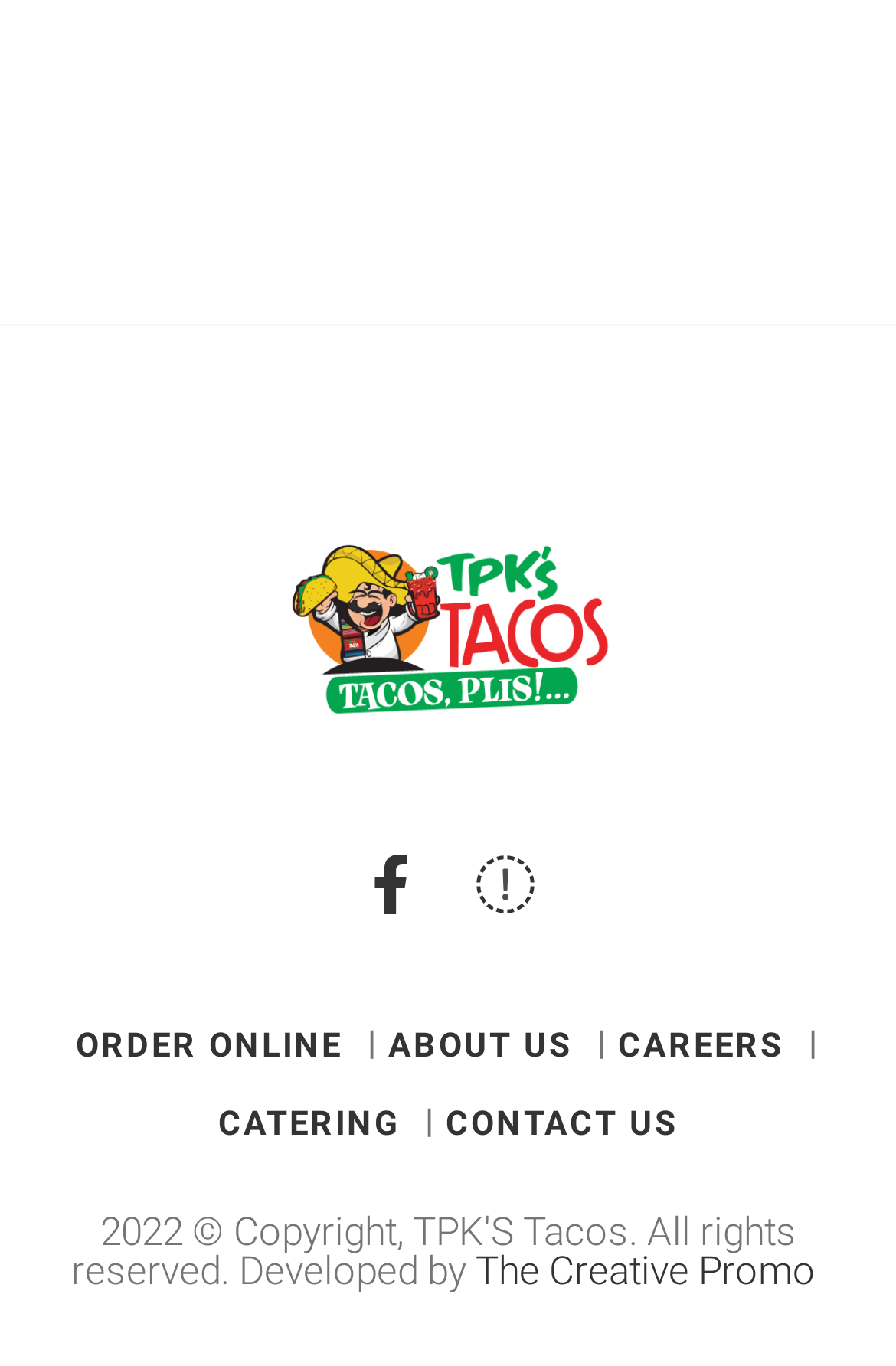Given the element description Share183, predict the bounding box coordinates for the UI element in the webpage screenshot. The format should be (top-left x, top-left y, bottom-right x, bottom-right y), and the values should be between 0 and 1.

None